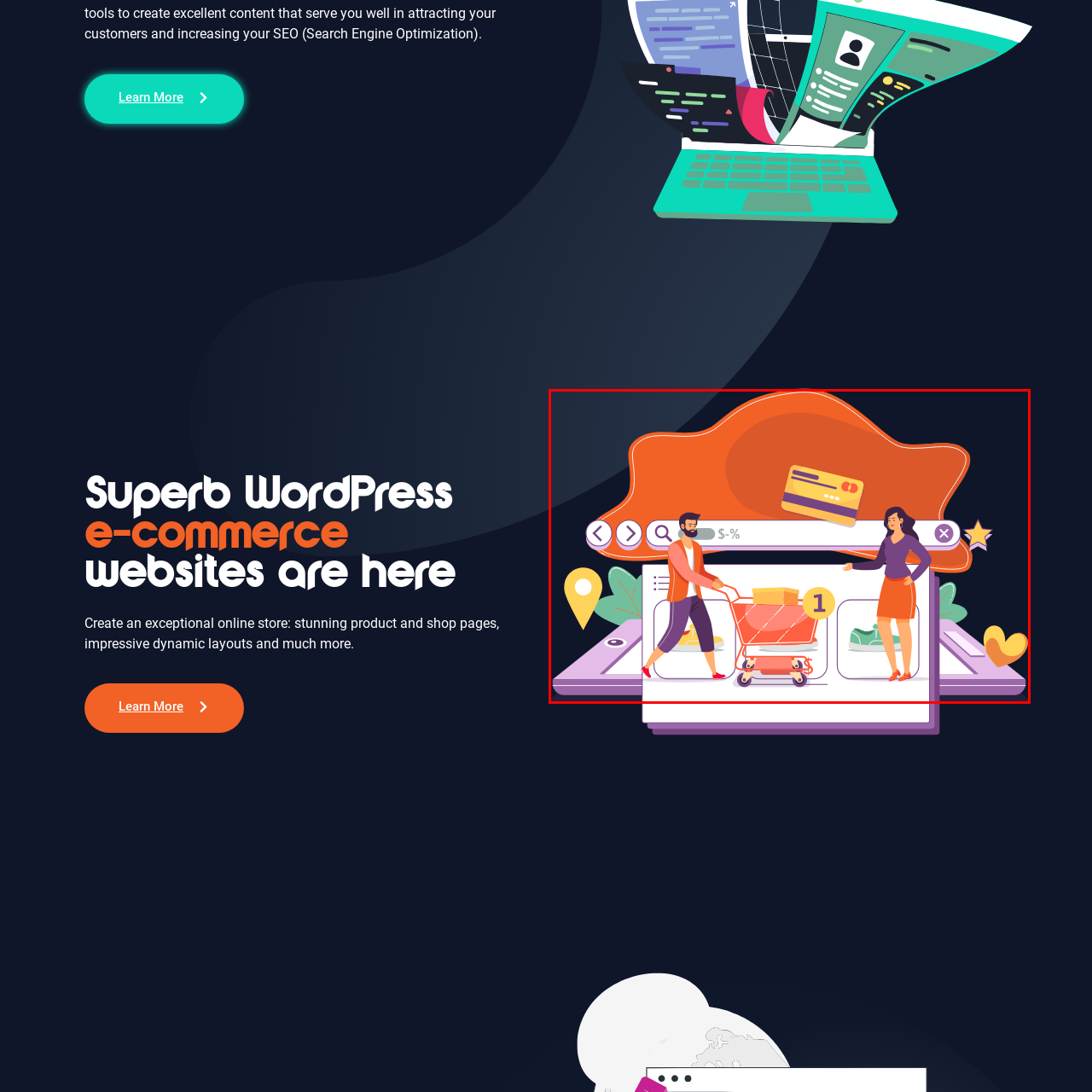What is above the man and woman?
Focus on the image enclosed by the red bounding box and elaborate on your answer to the question based on the visual details present.

Above the man and woman, a bold graphical representation of a credit card is shown, hinting at the digital payment aspect of e-commerce, which is a common method of payment in online shopping.